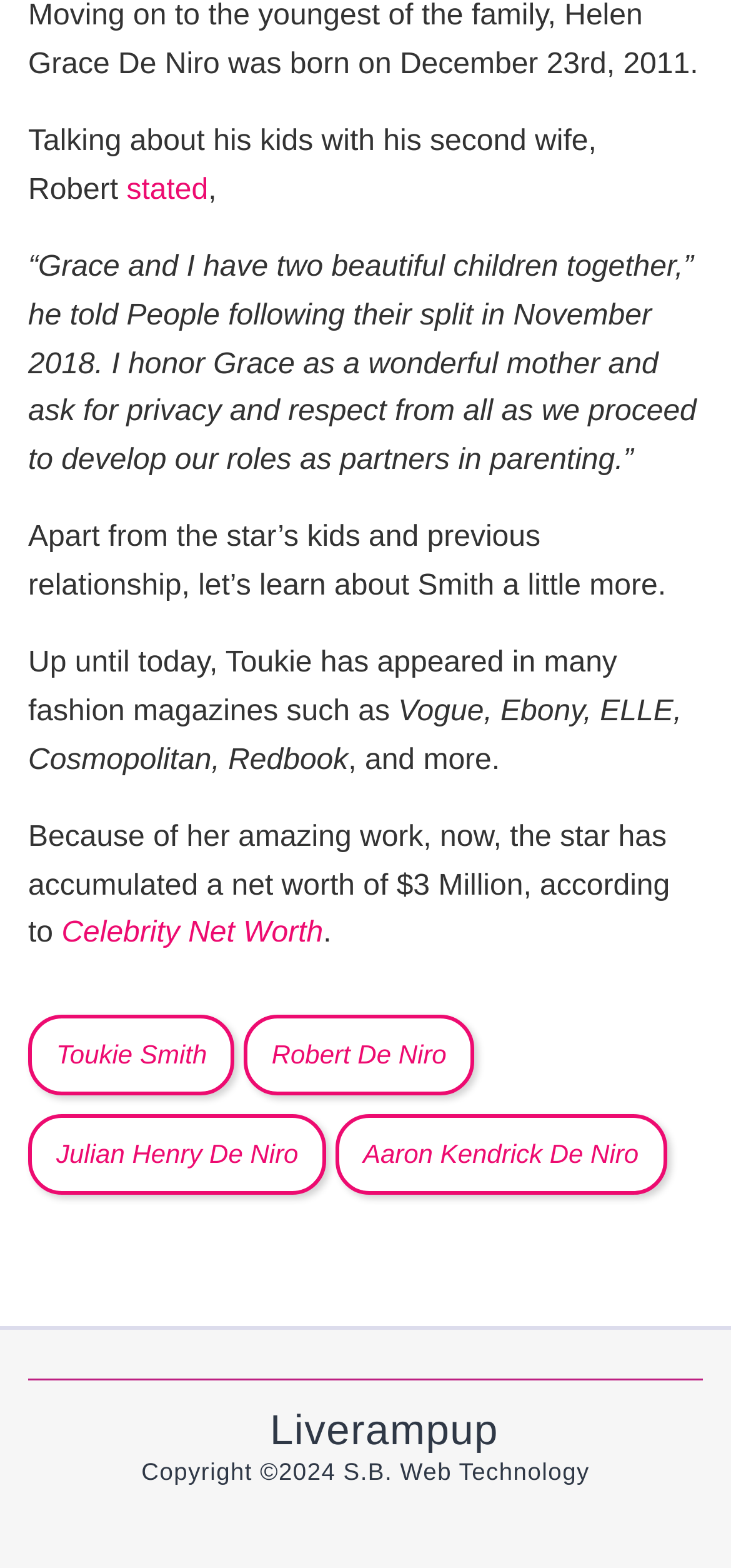Determine the bounding box coordinates of the region to click in order to accomplish the following instruction: "Visit the webpage of Robert De Niro". Provide the coordinates as four float numbers between 0 and 1, specifically [left, top, right, bottom].

[0.333, 0.647, 0.649, 0.699]